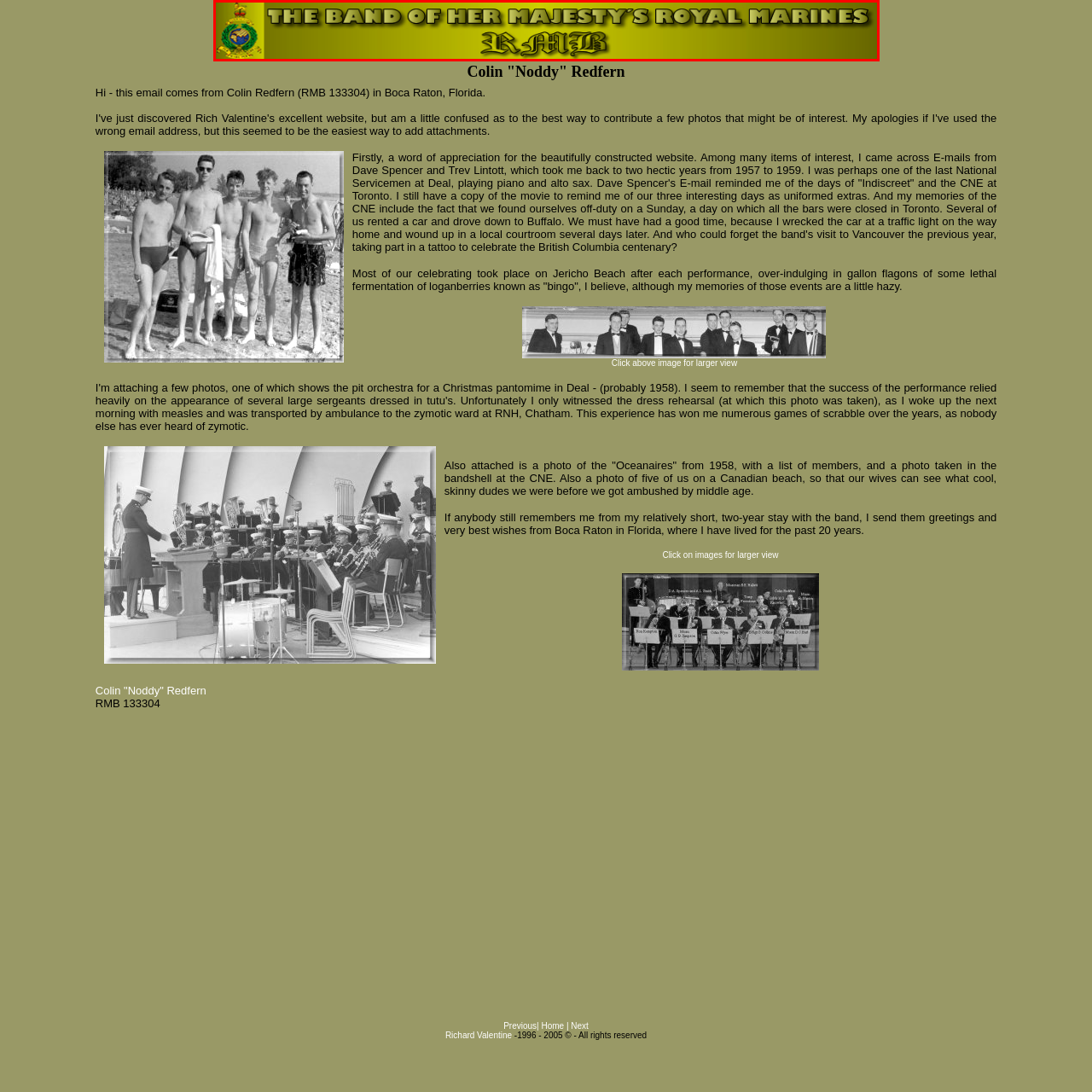What color is the background of the image?
Check the image inside the red bounding box and provide your answer in a single word or short phrase.

Vibrant yellow